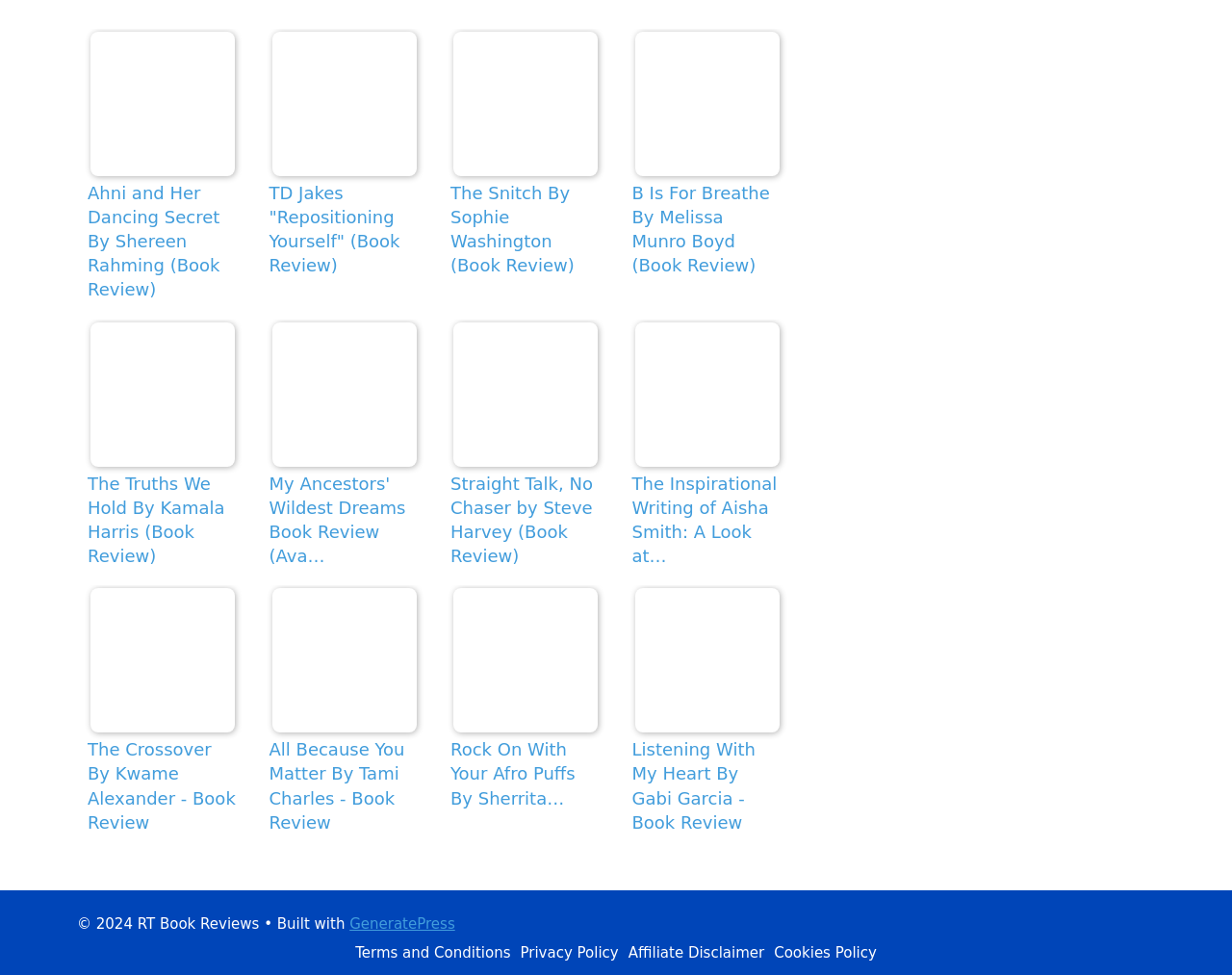Locate the bounding box coordinates of the element I should click to achieve the following instruction: "Check out book review of The Crossover By Kwame Alexander".

[0.062, 0.6, 0.202, 0.864]